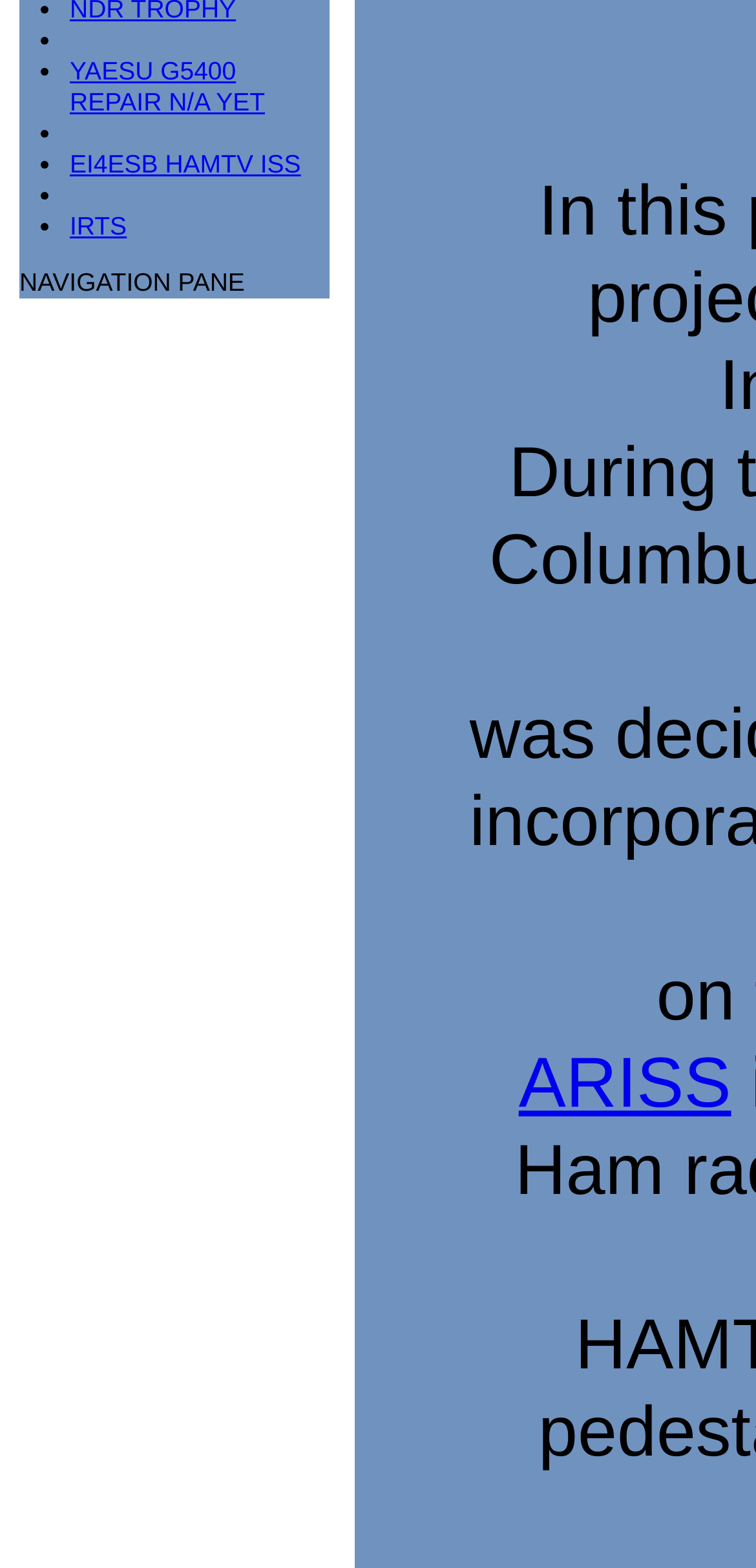Given the description "EI4ESB HAMTV ISS", provide the bounding box coordinates of the corresponding UI element.

[0.092, 0.095, 0.398, 0.114]